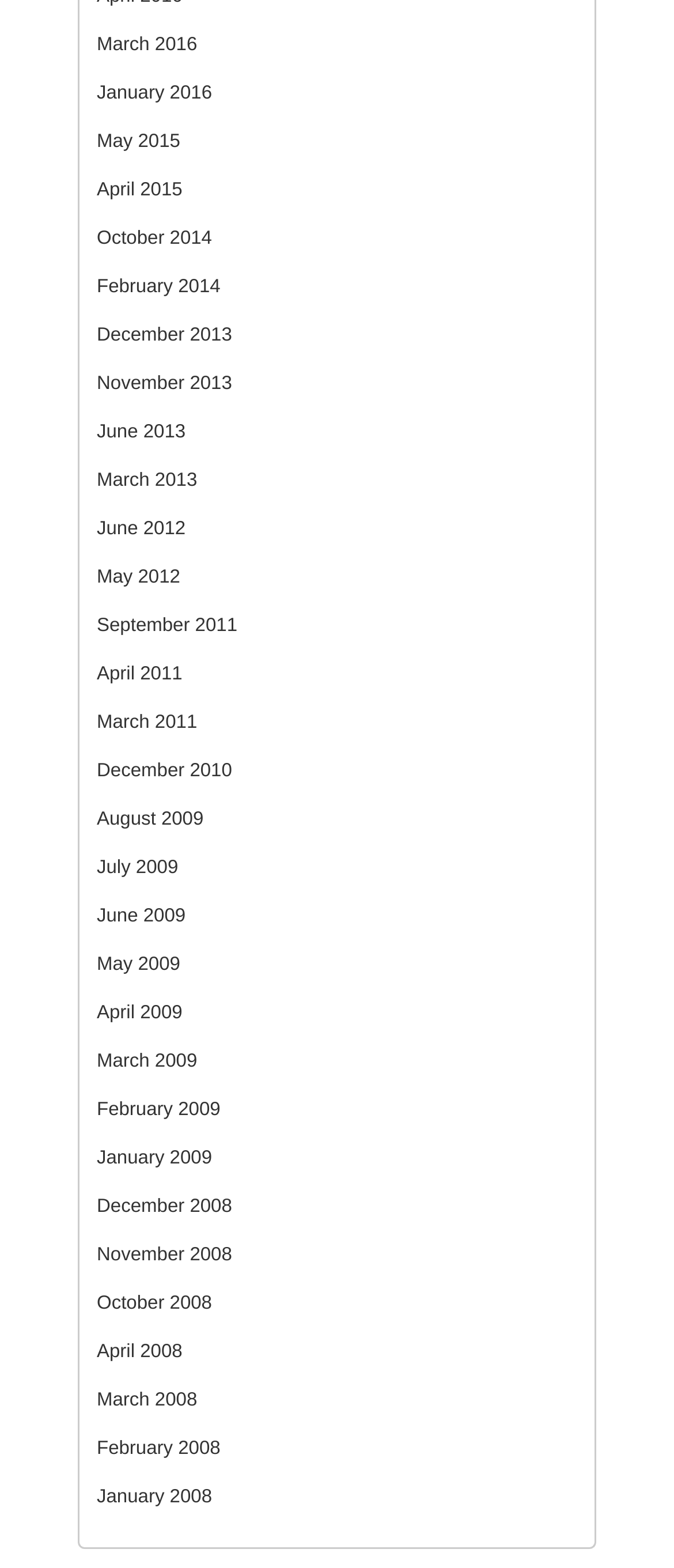Use a single word or phrase to answer the following:
Are the links listed in chronological order?

Yes